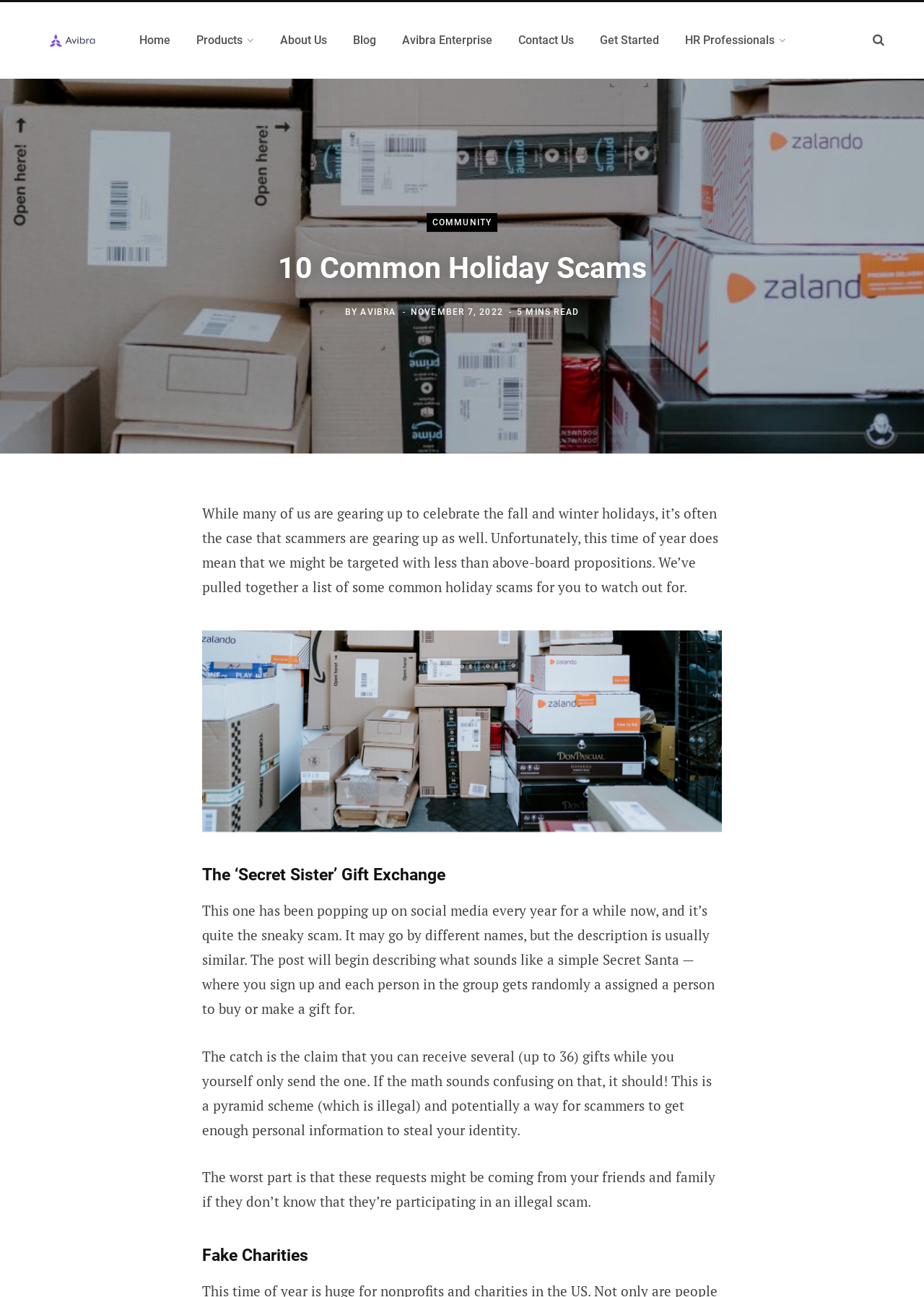Please specify the bounding box coordinates of the clickable section necessary to execute the following command: "Click on the 'Home' link".

[0.137, 0.012, 0.198, 0.051]